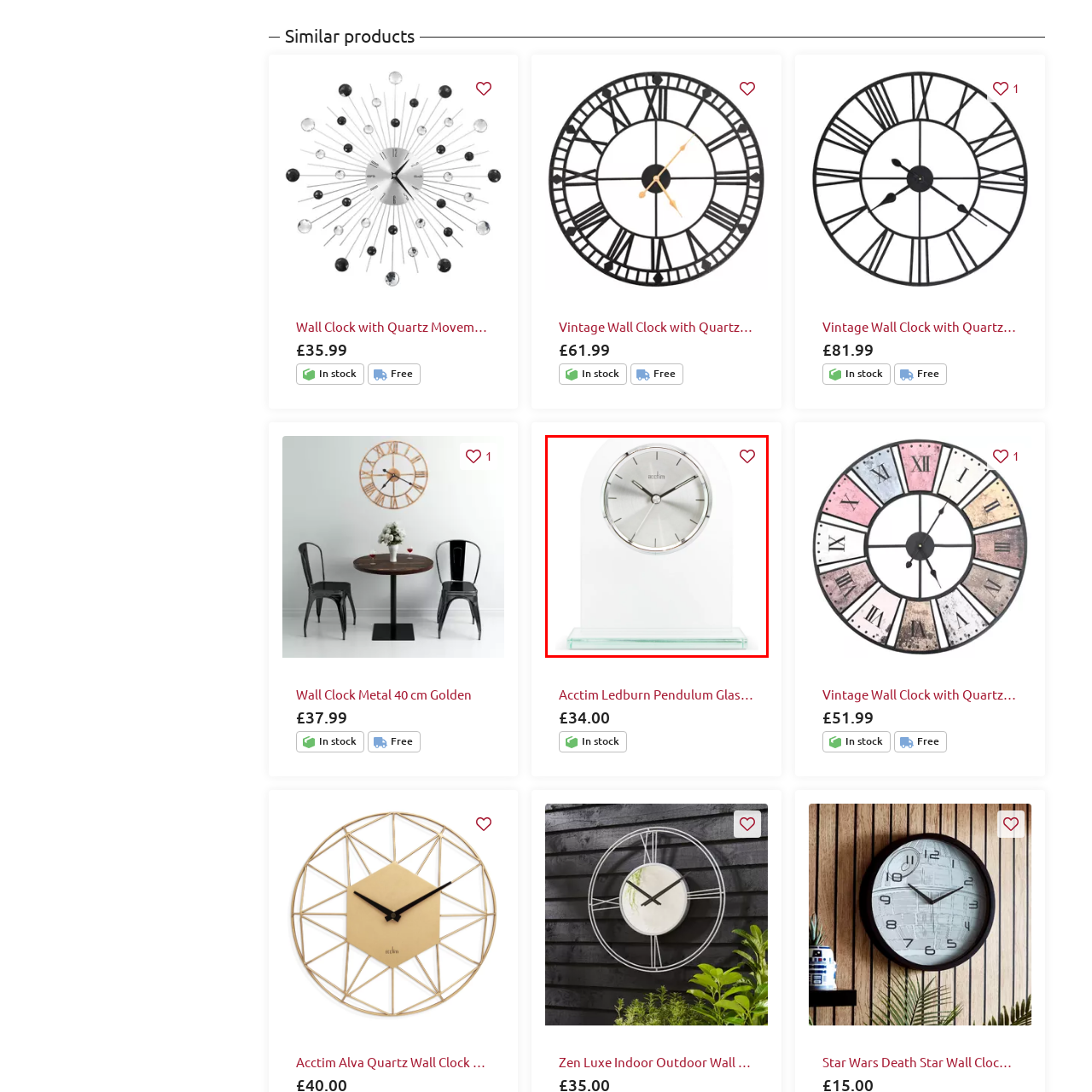What is the price of the clock?
Check the image enclosed by the red bounding box and give your answer in one word or a short phrase.

£34.00